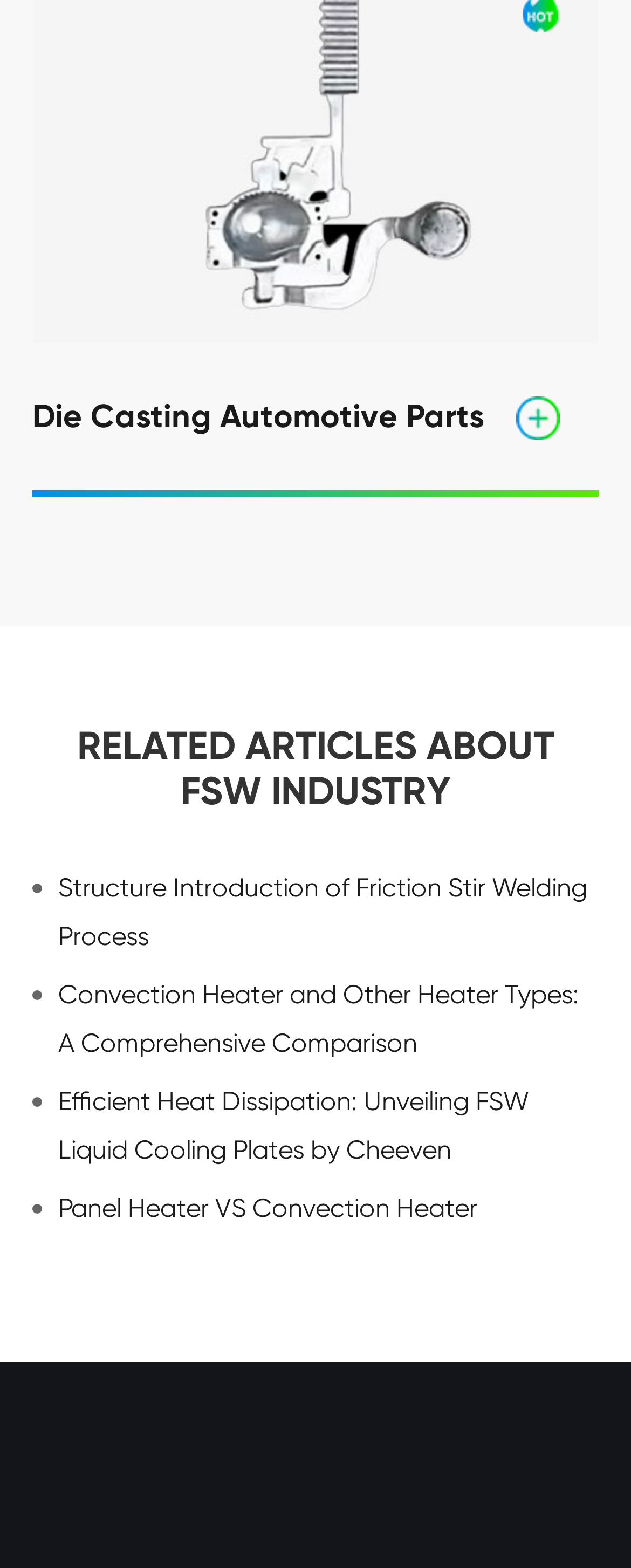Given the element description, predict the bounding box coordinates in the format (top-left x, top-left y, bottom-right x, bottom-right y). Make sure all values are between 0 and 1. Here is the element description: Panel Heater VS Convection Heater

[0.092, 0.756, 0.949, 0.787]